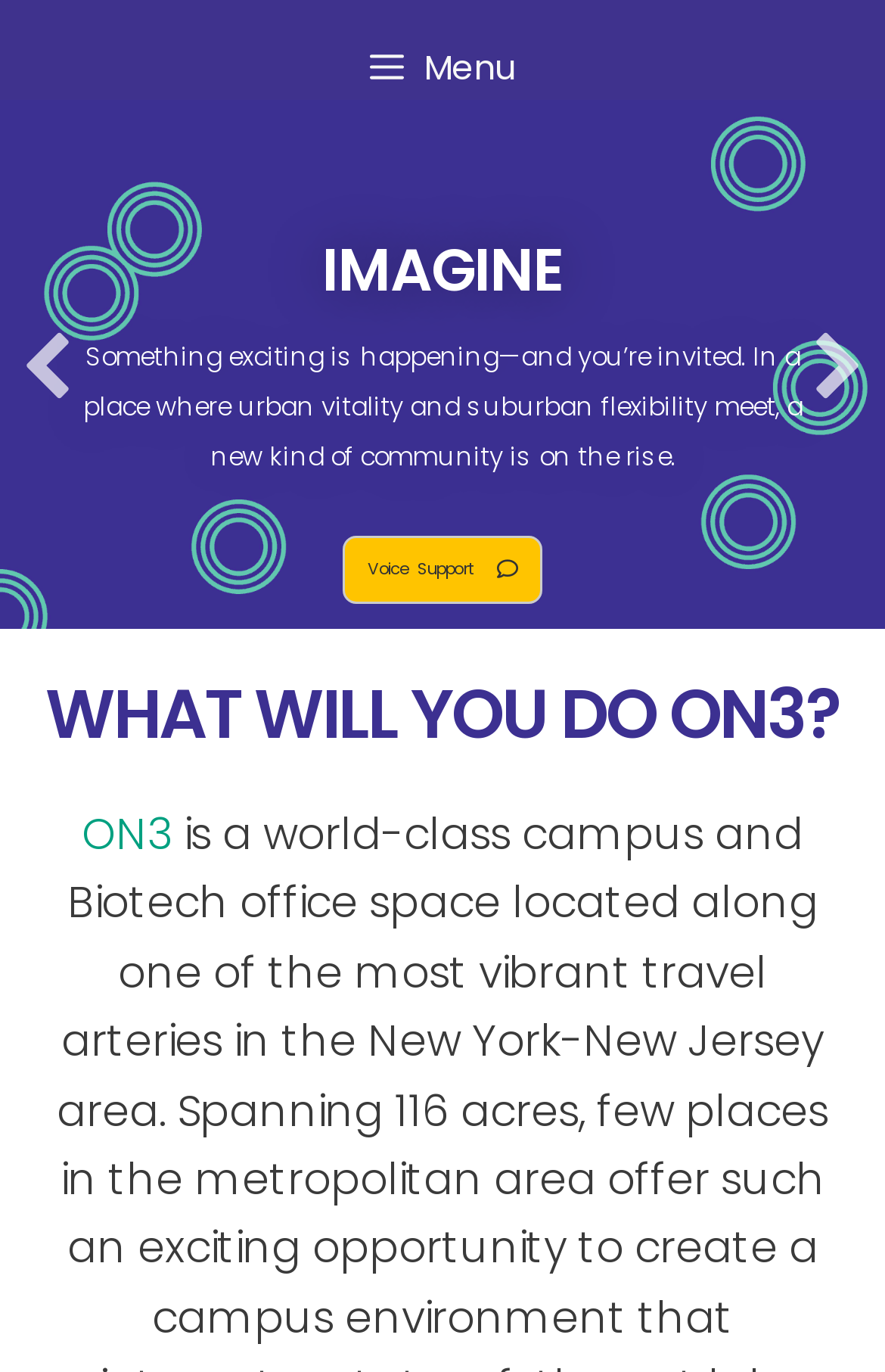Locate the bounding box coordinates of the UI element described by: "Menu". Provide the coordinates as four float numbers between 0 and 1, formatted as [left, top, right, bottom].

[0.0, 0.0, 1.0, 0.099]